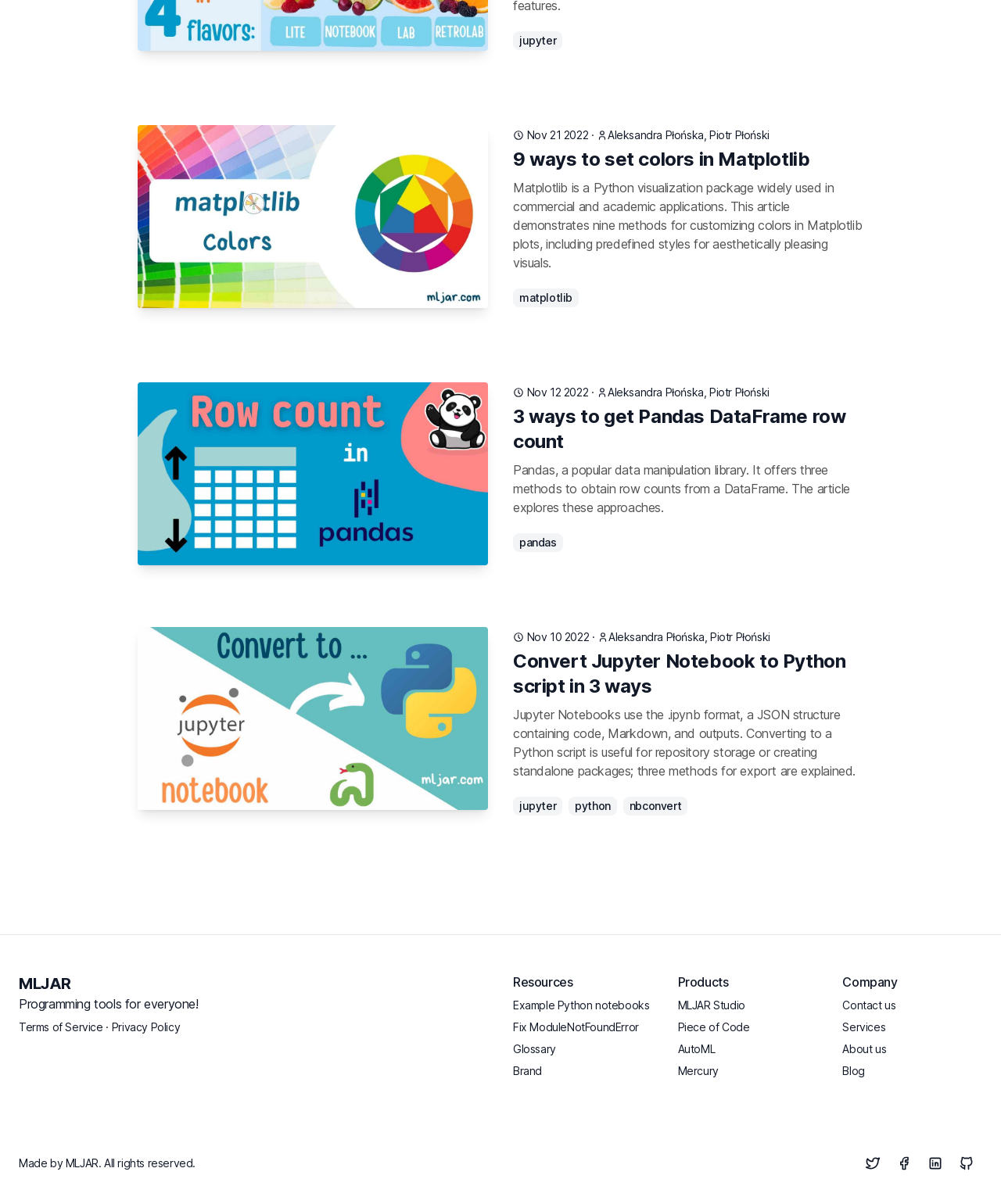Extract the bounding box coordinates for the described element: "Terms of Service". The coordinates should be represented as four float numbers between 0 and 1: [left, top, right, bottom].

[0.019, 0.847, 0.103, 0.858]